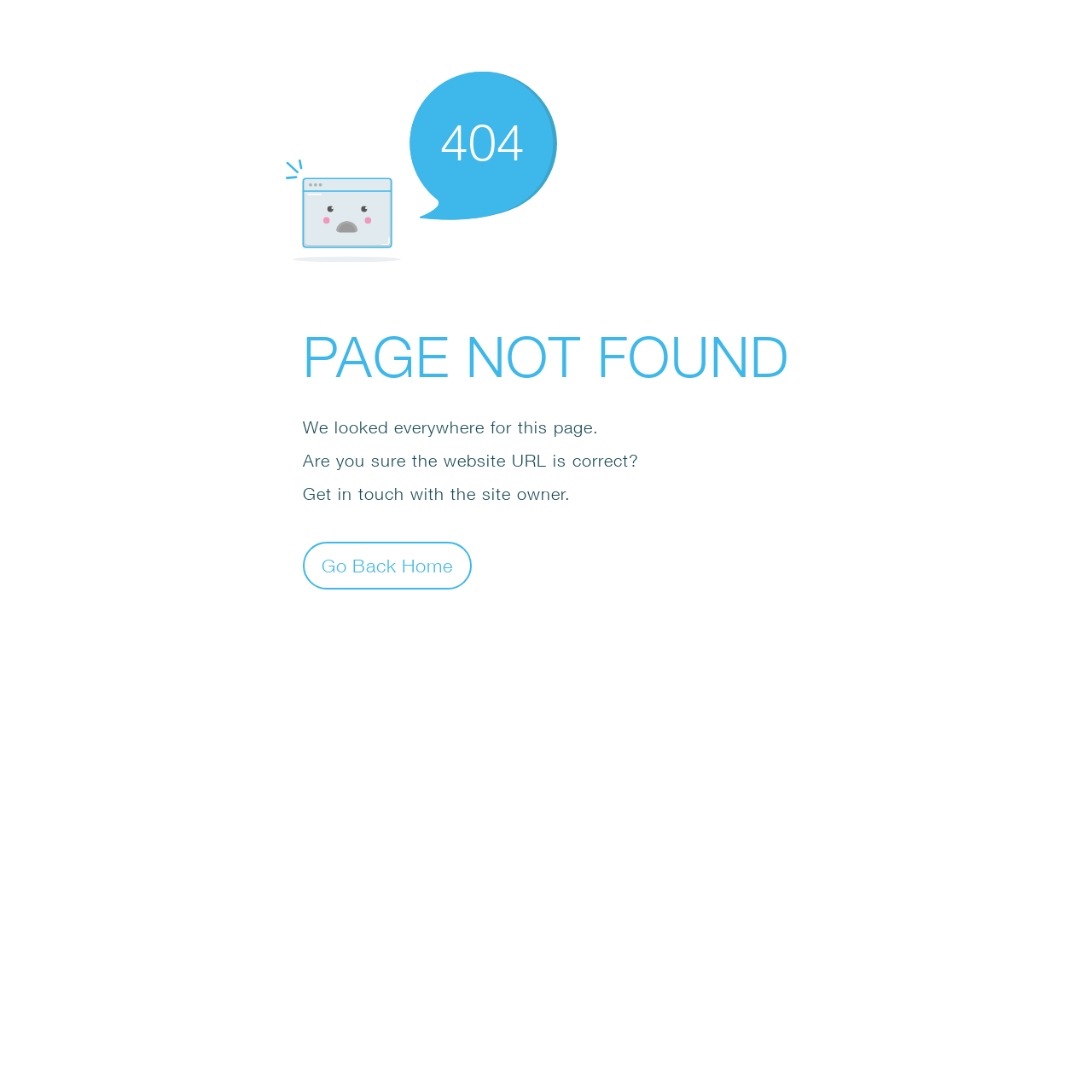What is the error code displayed?
Based on the image, answer the question in a detailed manner.

The error code is displayed as a static text '404' within the SvgRoot element, which is a prominent element on the webpage, indicating that the page is not found.